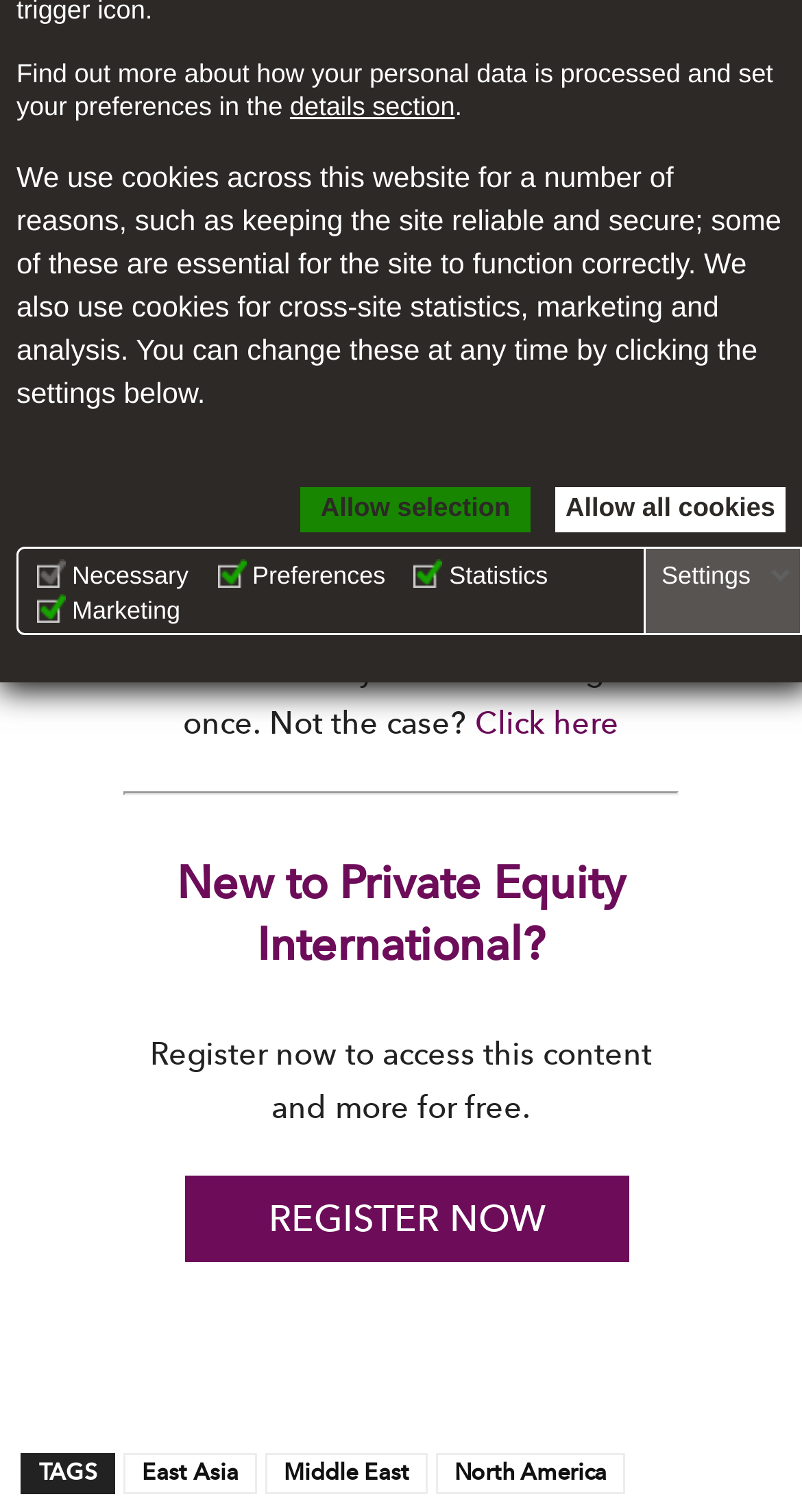Determine the bounding box coordinates for the HTML element mentioned in the following description: "Allow all cookies". The coordinates should be a list of four floats ranging from 0 to 1, represented as [left, top, right, bottom].

[0.692, 0.322, 0.979, 0.352]